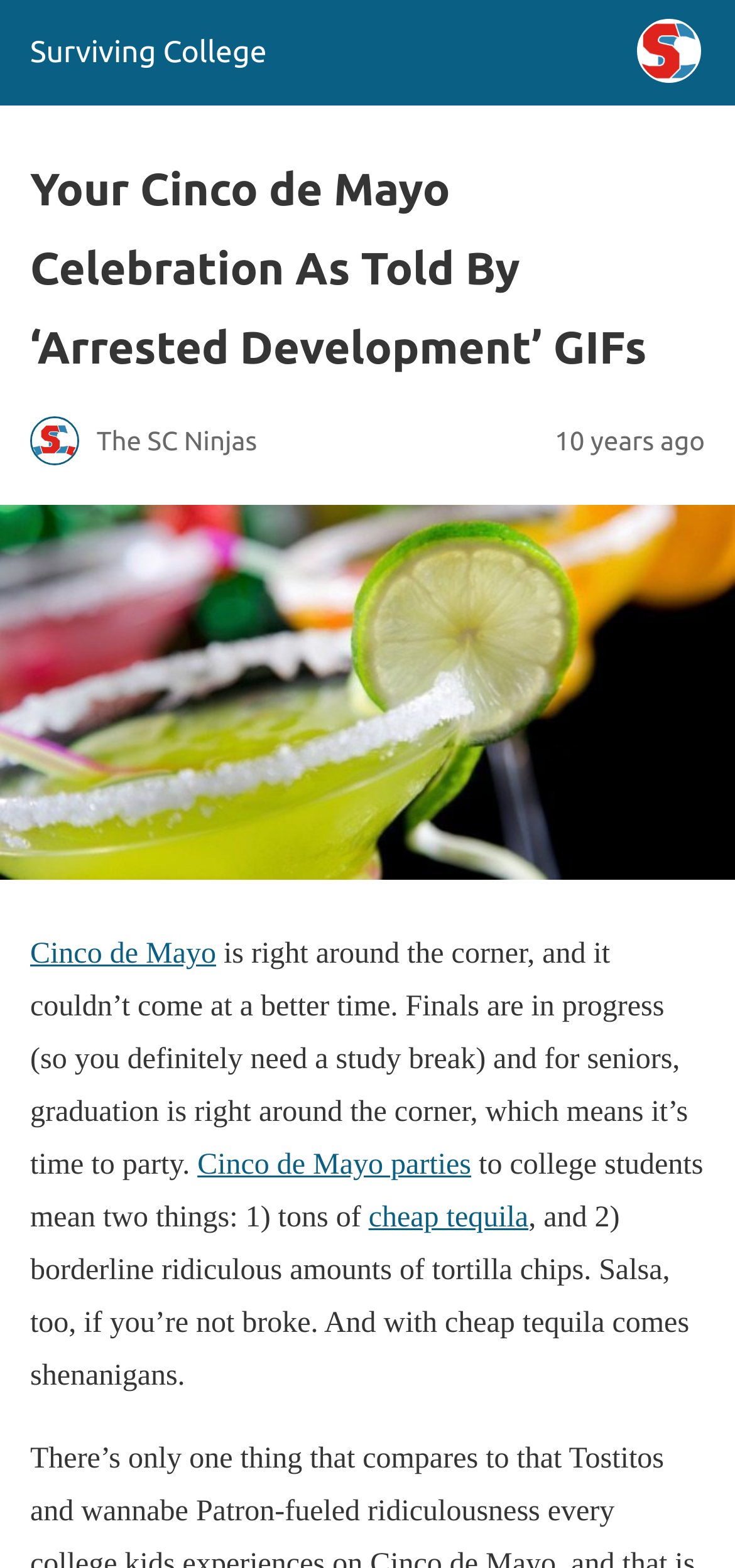Identify the bounding box coordinates for the UI element mentioned here: "Cinco de Mayo parties". Provide the coordinates as four float values between 0 and 1, i.e., [left, top, right, bottom].

[0.269, 0.733, 0.641, 0.753]